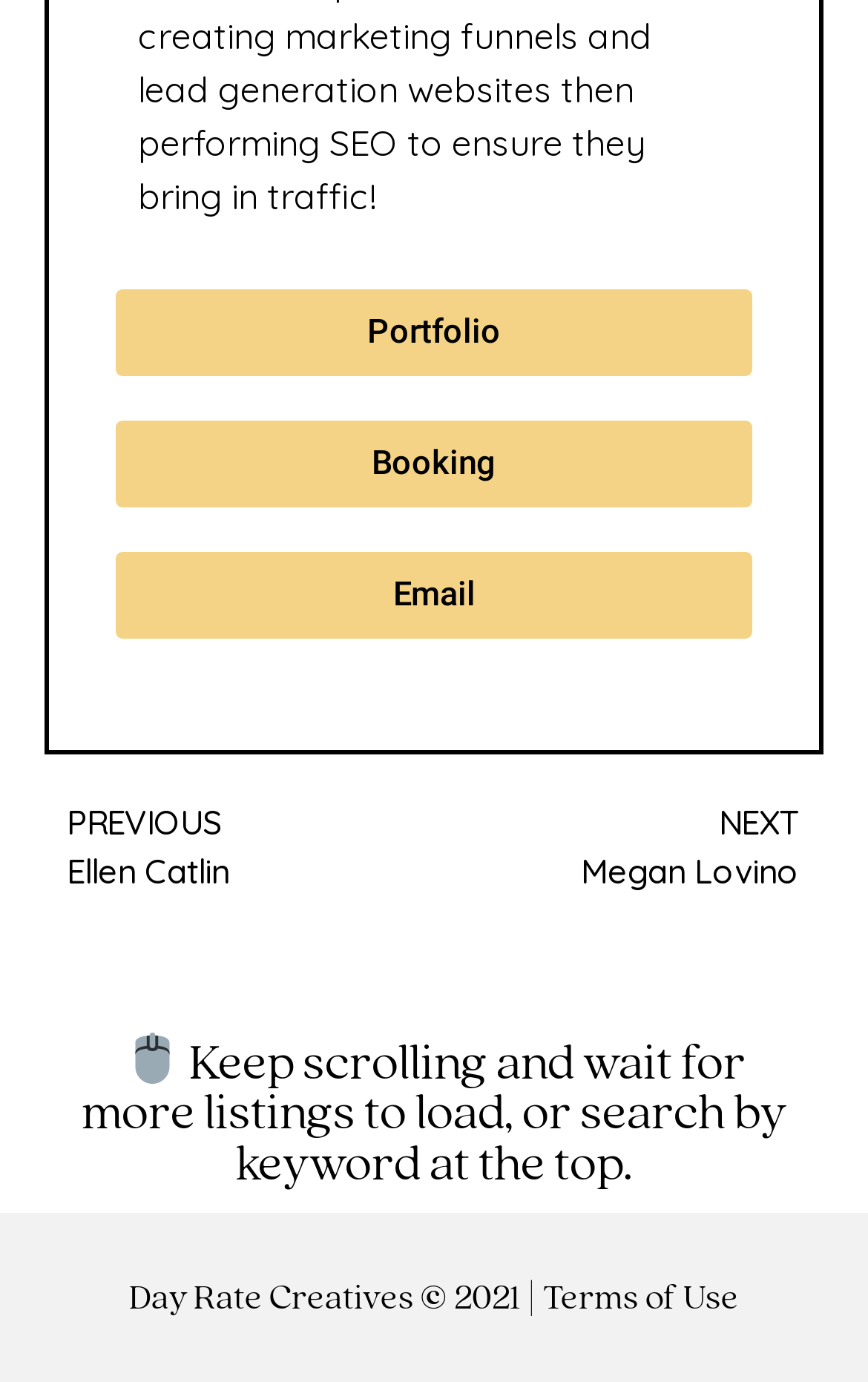Please provide the bounding box coordinates in the format (top-left x, top-left y, bottom-right x, bottom-right y). Remember, all values are floating point numbers between 0 and 1. What is the bounding box coordinate of the region described as: NextMegan Lovino

[0.499, 0.577, 0.921, 0.65]